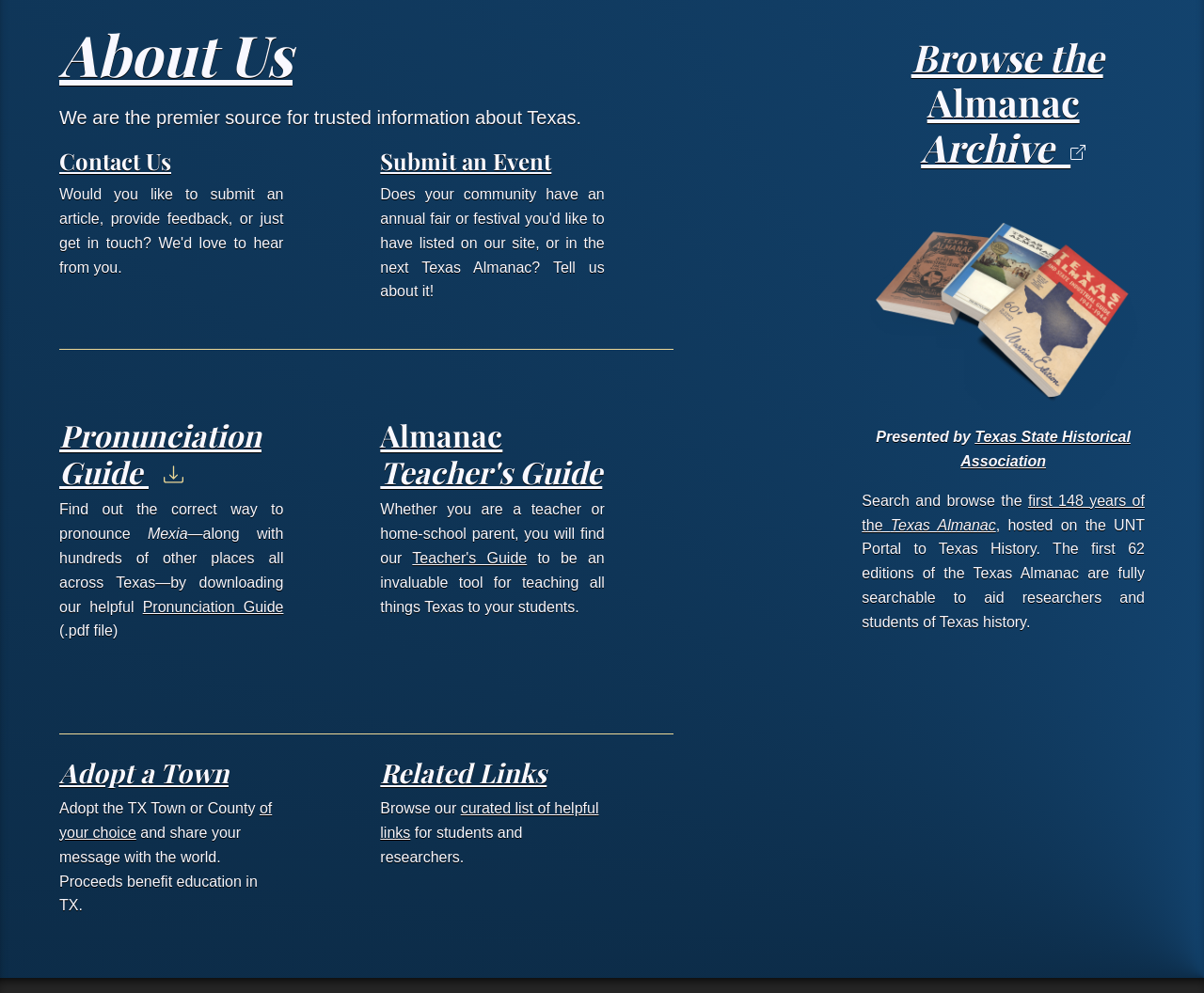Respond to the question below with a single word or phrase:
What is the main topic of this webpage?

Texas